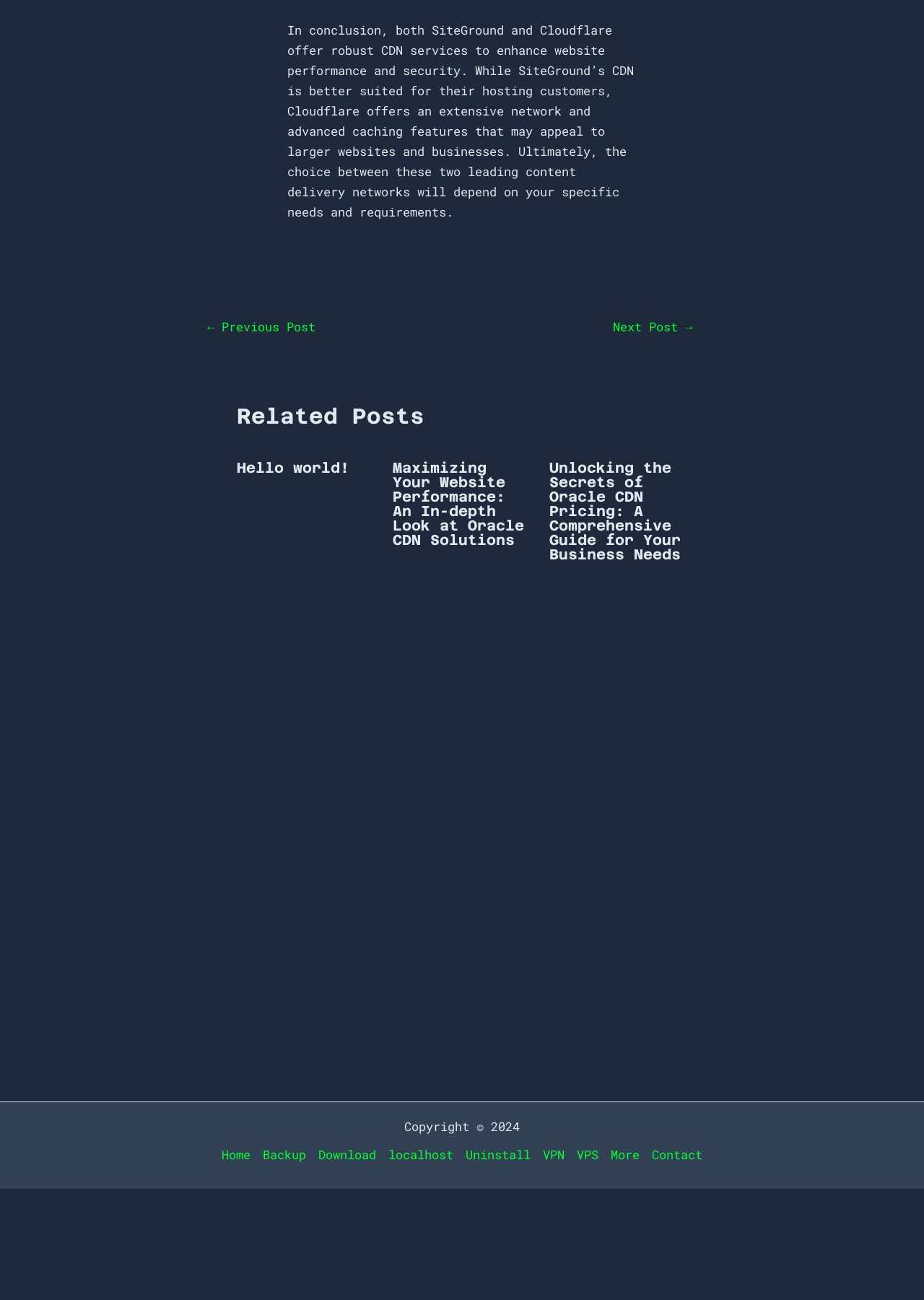What is the topic of the second related post?
Look at the image and answer the question with a single word or phrase.

Oracle CDN Solutions